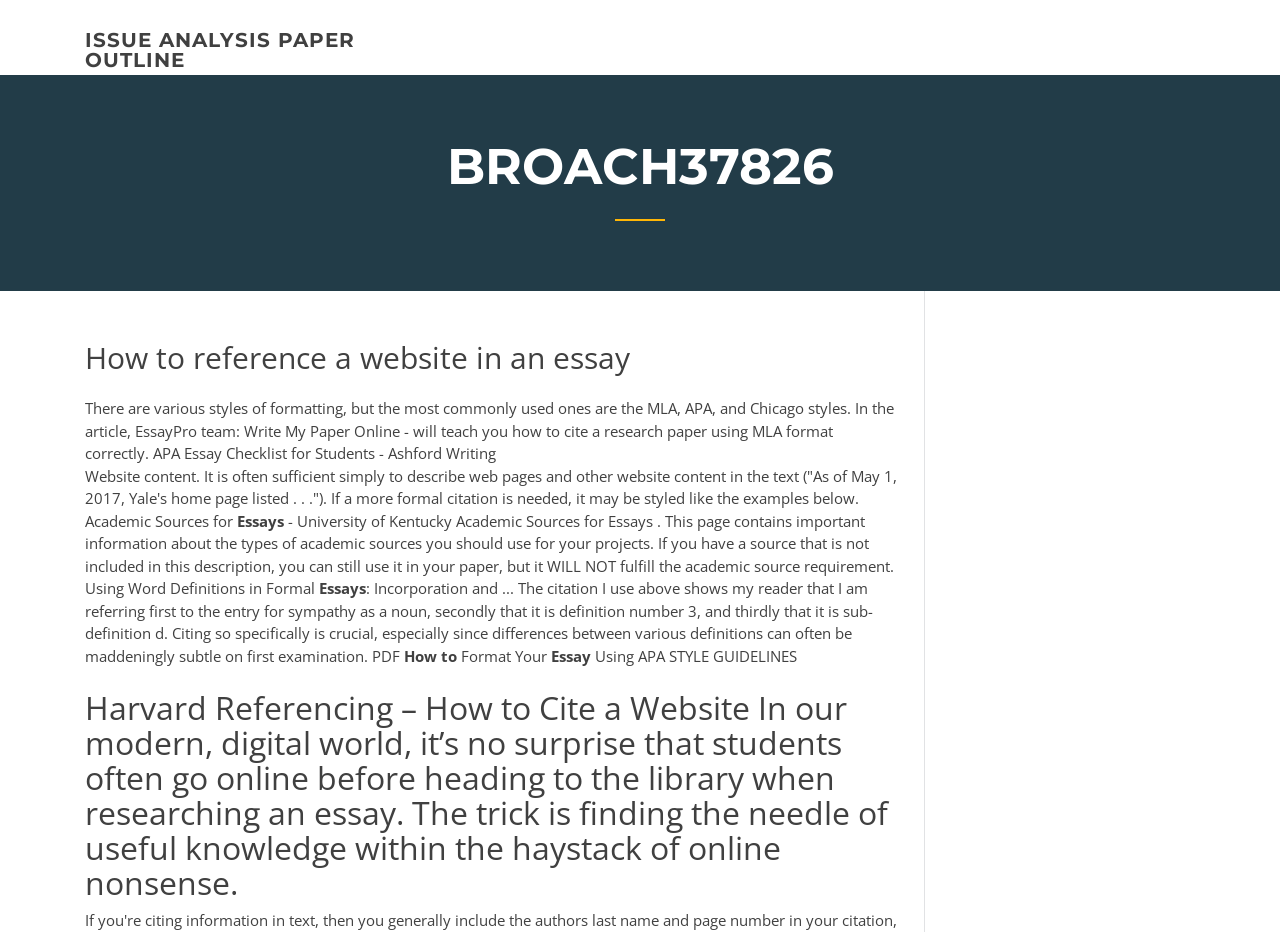Please find the bounding box for the UI component described as follows: "issue analysis paper outline".

[0.066, 0.03, 0.277, 0.077]